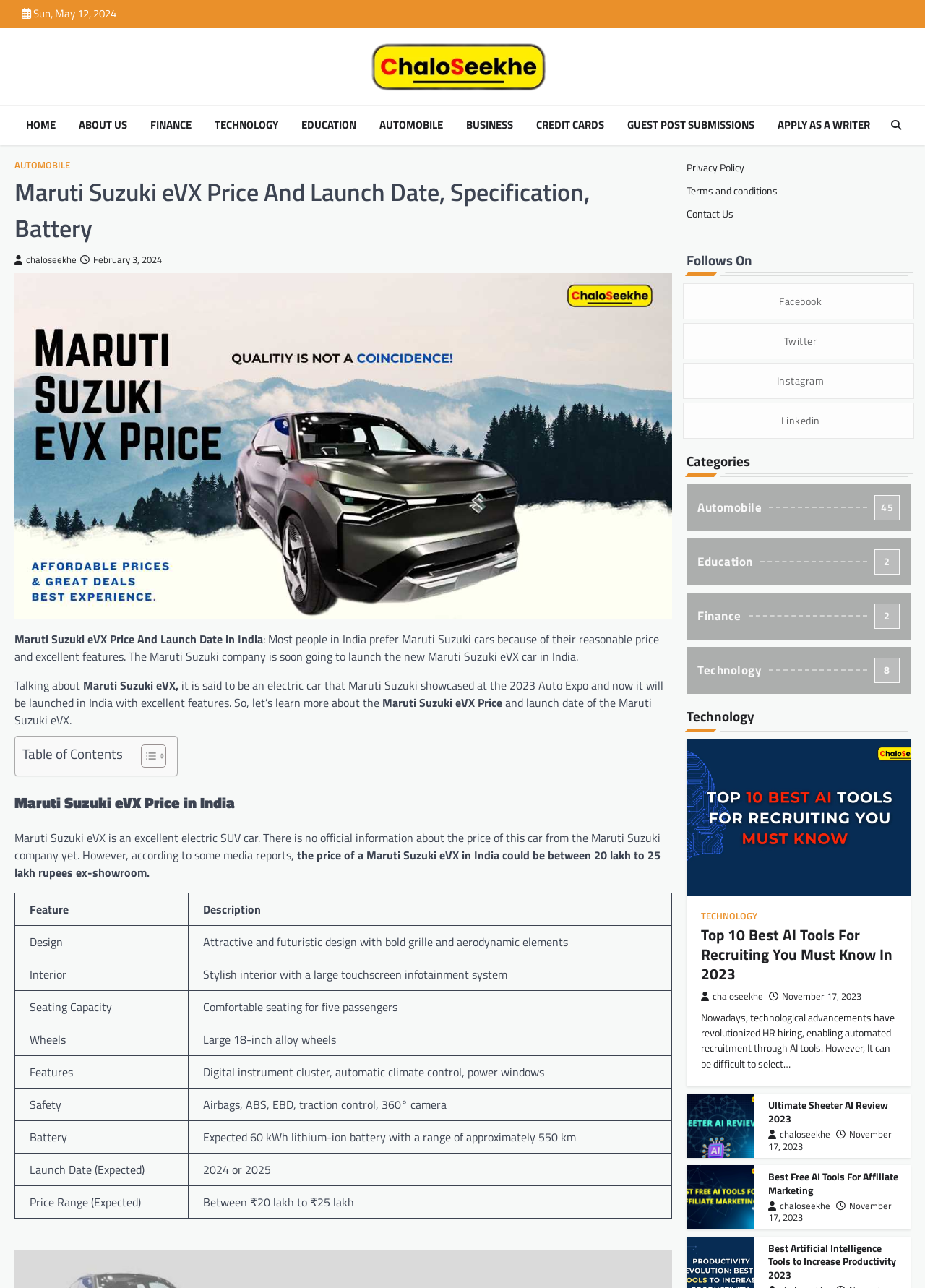Given the webpage screenshot and the description, determine the bounding box coordinates (top-left x, top-left y, bottom-right x, bottom-right y) that define the location of the UI element matching this description: name="Company" placeholder="Company"

None